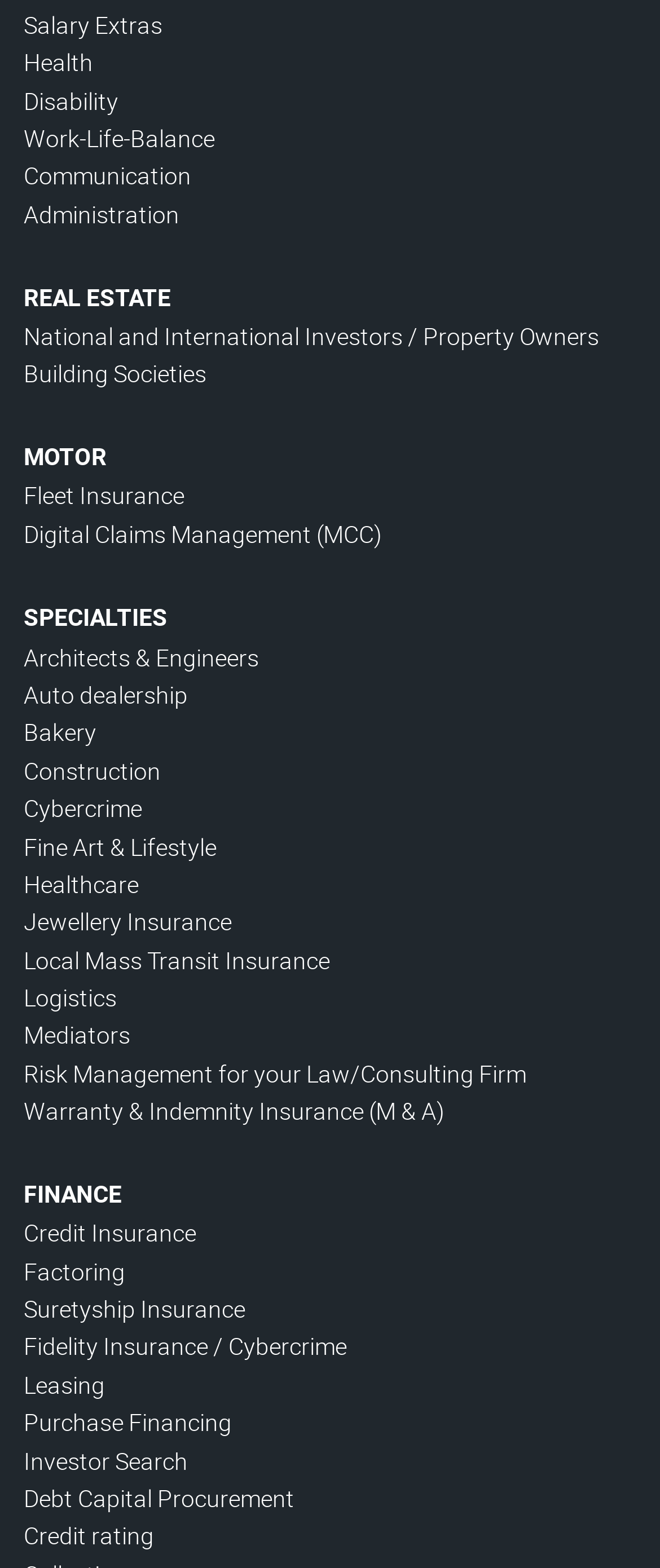Given the element description "Suretyship Insurance", identify the bounding box of the corresponding UI element.

[0.036, 0.823, 0.797, 0.847]